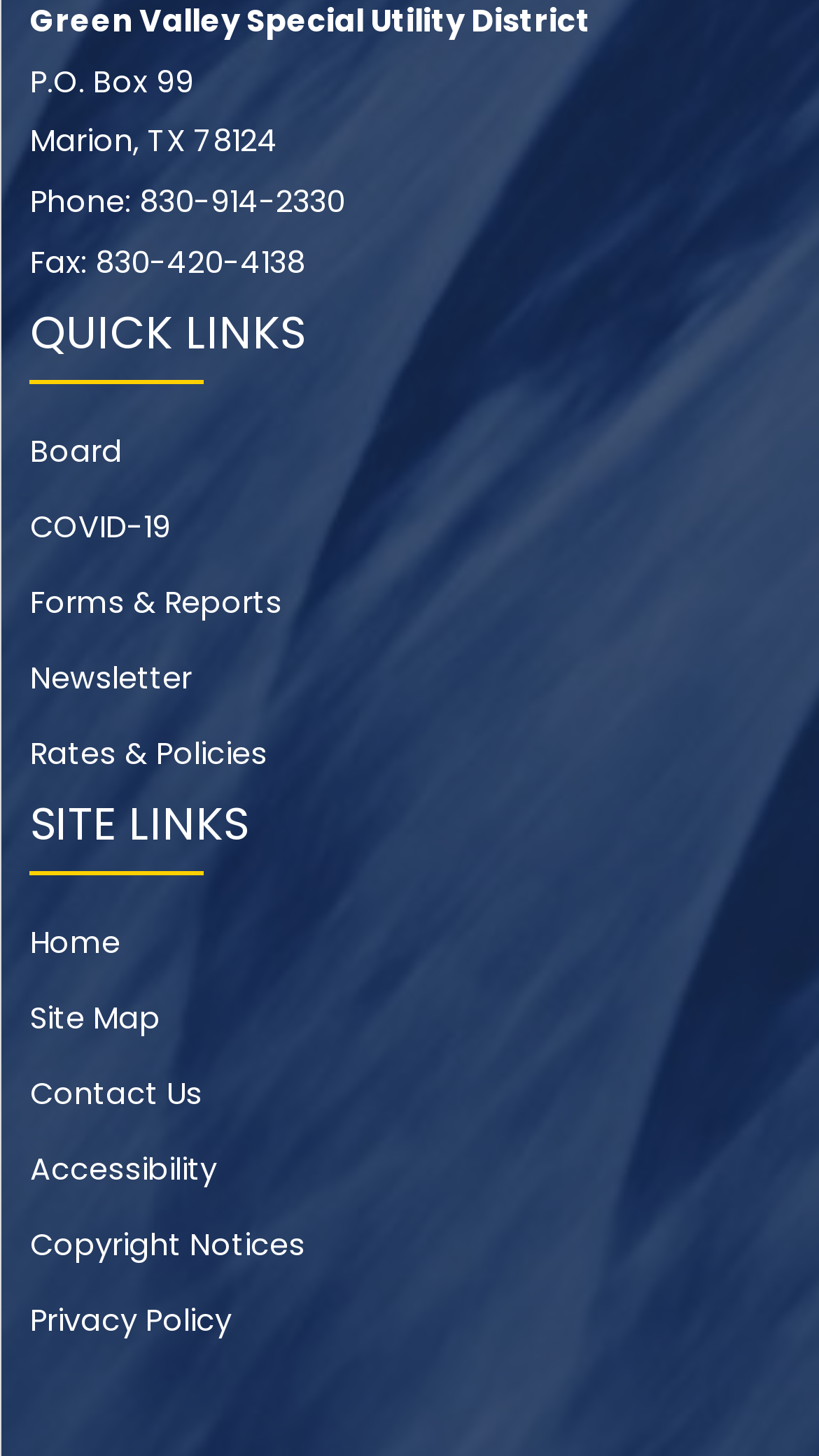Can you find the bounding box coordinates of the area I should click to execute the following instruction: "view phone number"?

[0.17, 0.124, 0.422, 0.153]